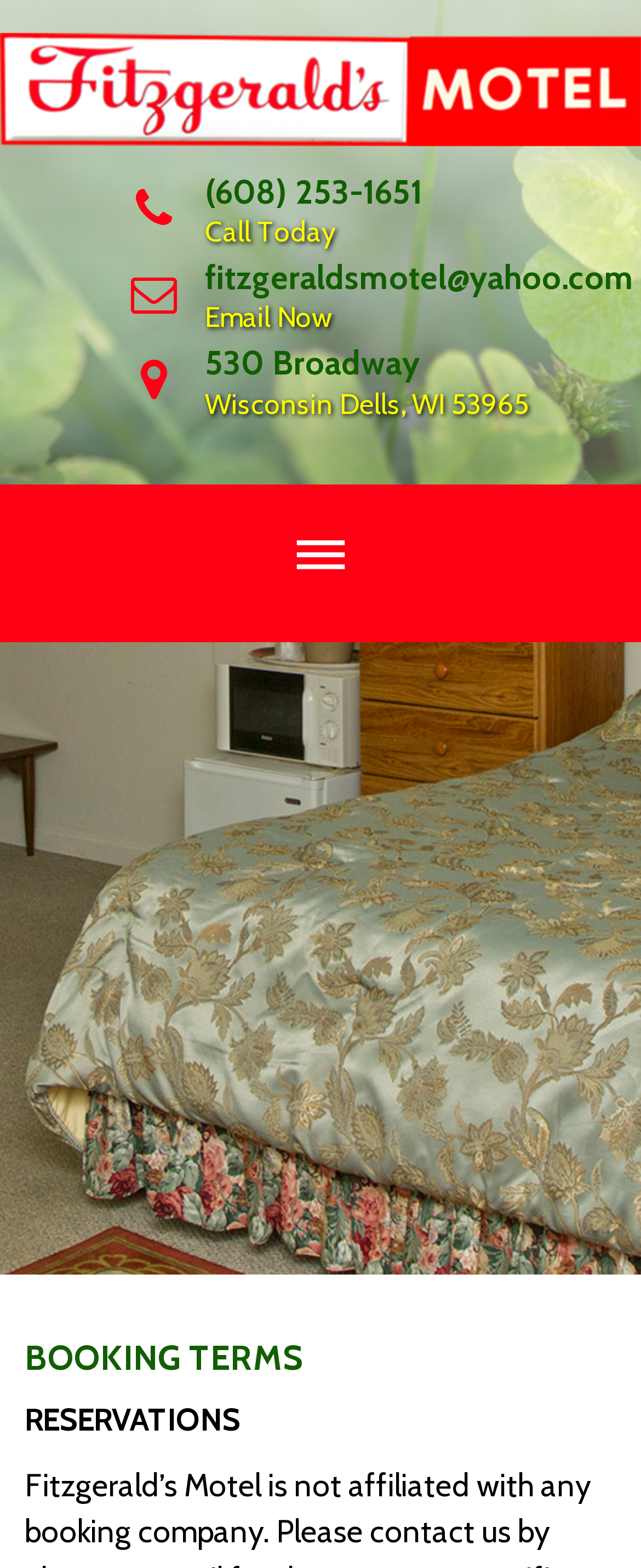Using the image as a reference, answer the following question in as much detail as possible:
What is the address of Fitzgerald's Motel?

I found the address by looking at the static text elements on the webpage, specifically the ones with the text '530 Broadway' and 'Wisconsin Dells, WI 53965' which are located near the top of the page.